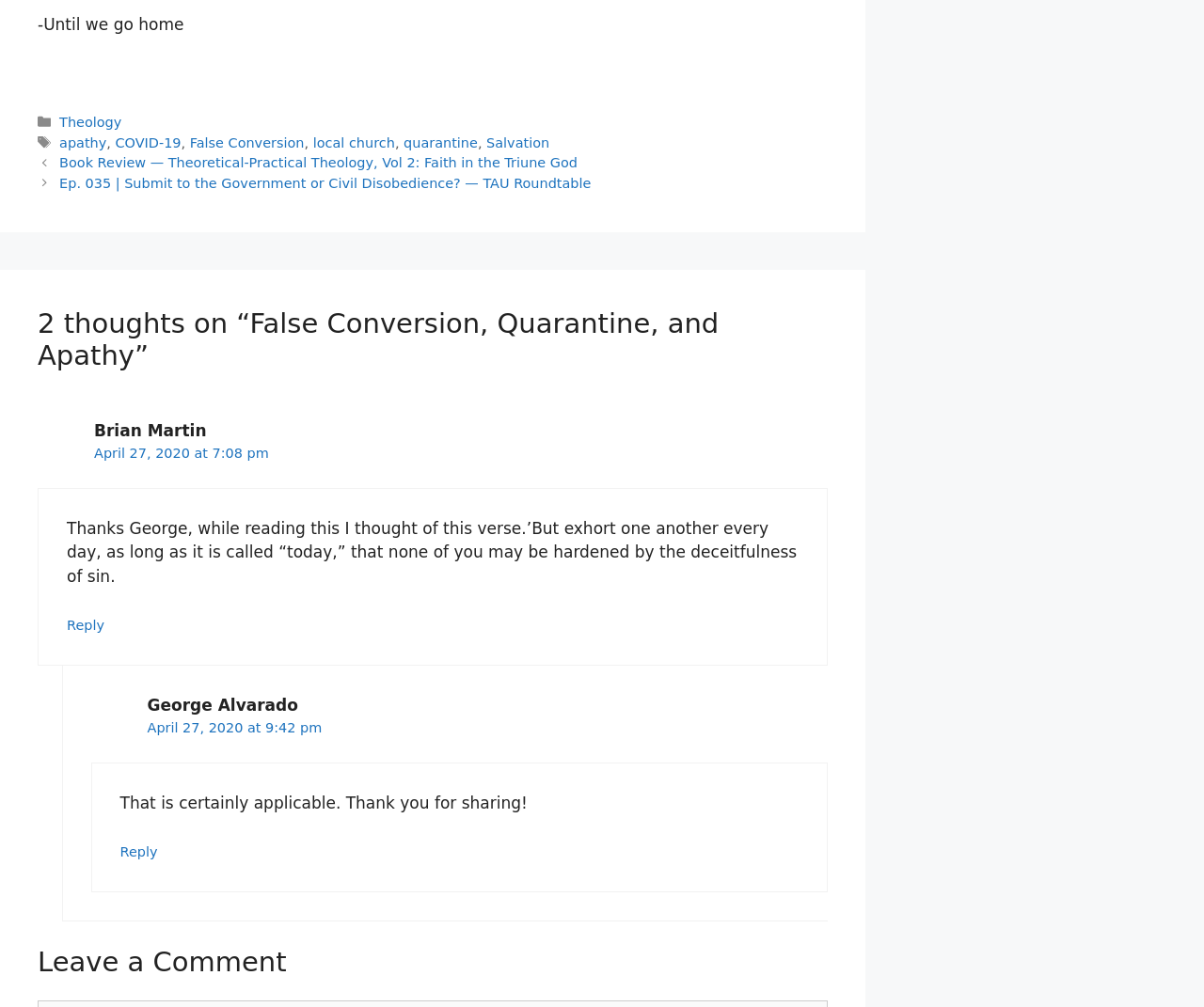Can you find the bounding box coordinates for the element to click on to achieve the instruction: "Read the article 'Book Review — Theoretical-Practical Theology, Vol 2: Faith in the Triune God'"?

[0.049, 0.154, 0.48, 0.169]